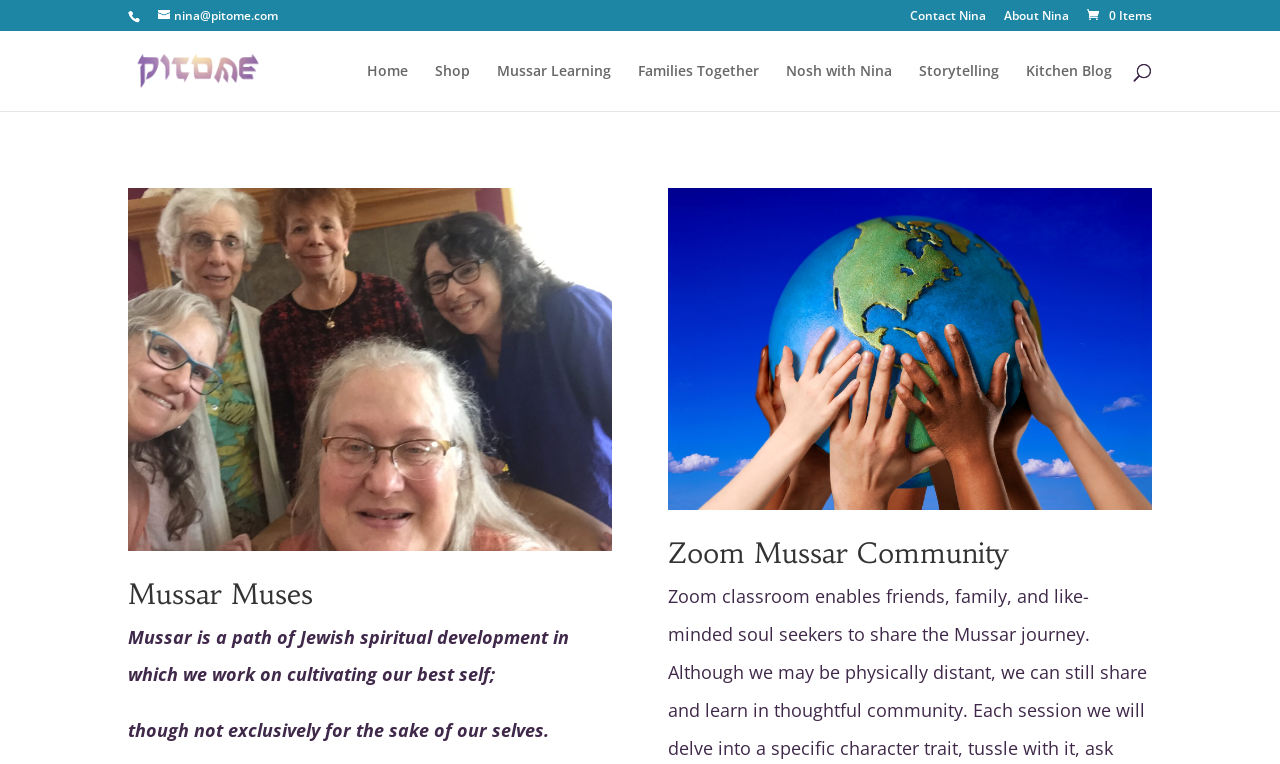Determine the bounding box coordinates for the area that needs to be clicked to fulfill this task: "visit nosh with nina". The coordinates must be given as four float numbers between 0 and 1, i.e., [left, top, right, bottom].

[0.614, 0.084, 0.697, 0.145]